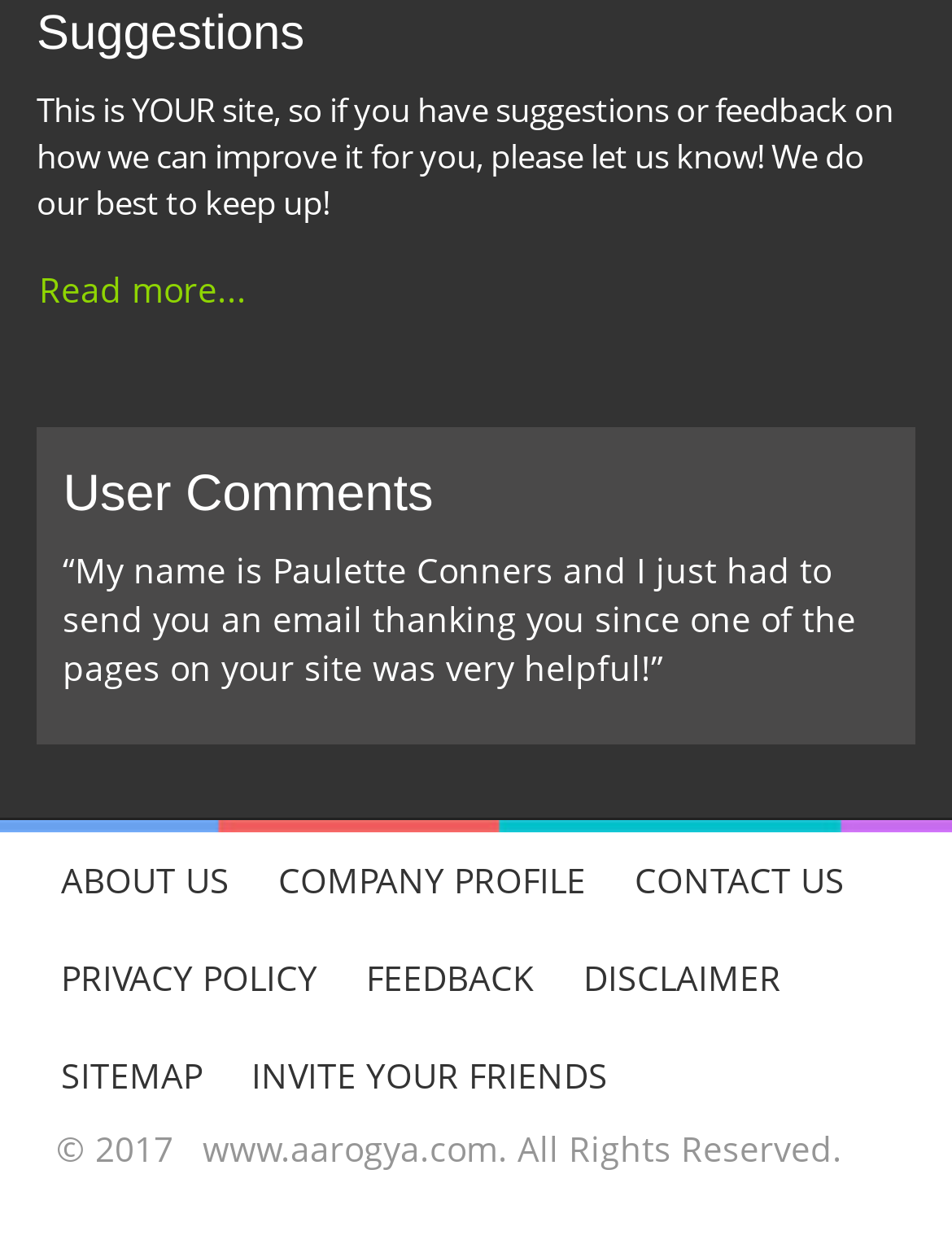Locate the bounding box coordinates of the clickable region necessary to complete the following instruction: "Share on Facebook". Provide the coordinates in the format of four float numbers between 0 and 1, i.e., [left, top, right, bottom].

None